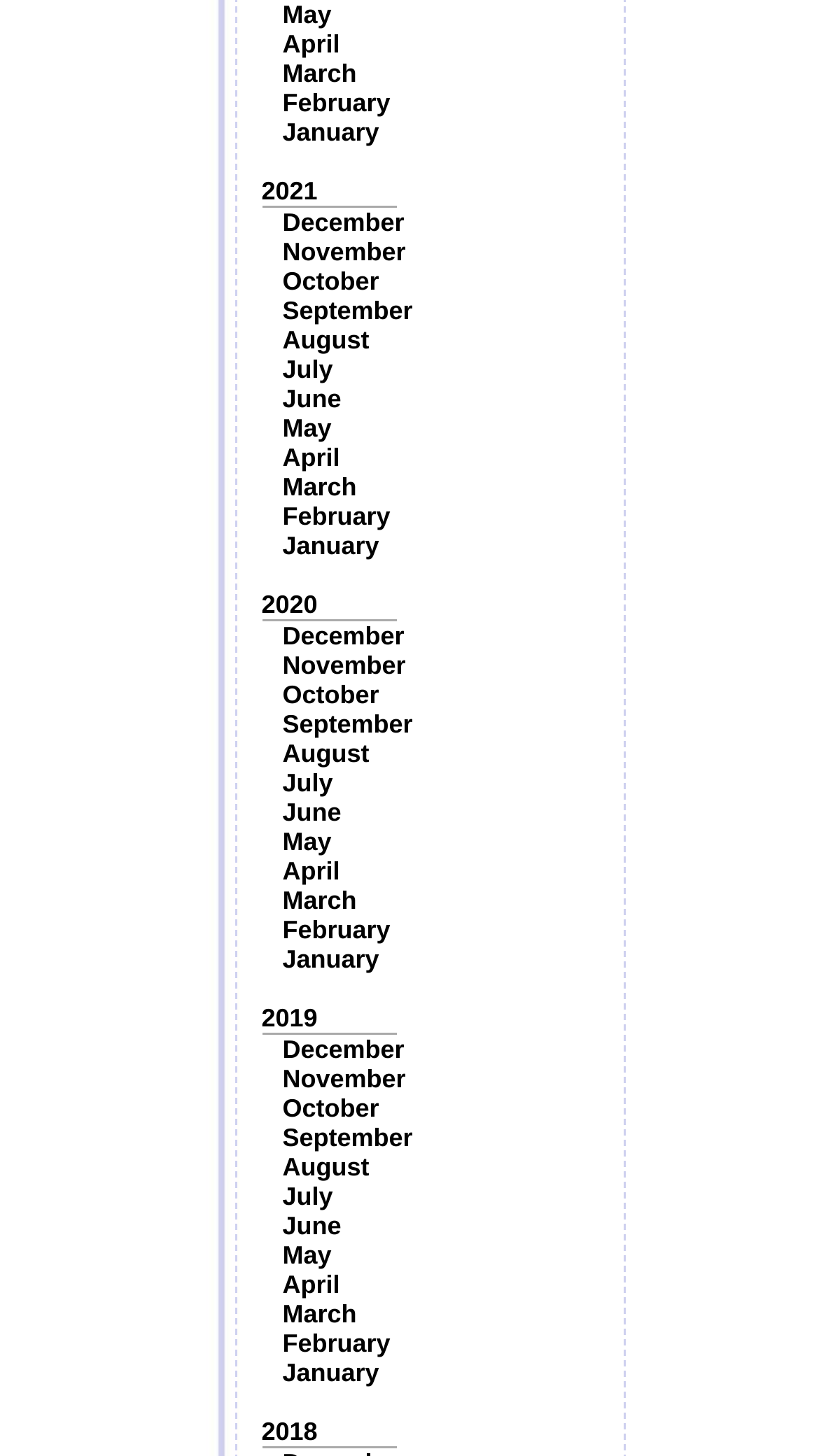Show the bounding box coordinates for the element that needs to be clicked to execute the following instruction: "View January 2021". Provide the coordinates in the form of four float numbers between 0 and 1, i.e., [left, top, right, bottom].

[0.345, 0.081, 0.463, 0.101]